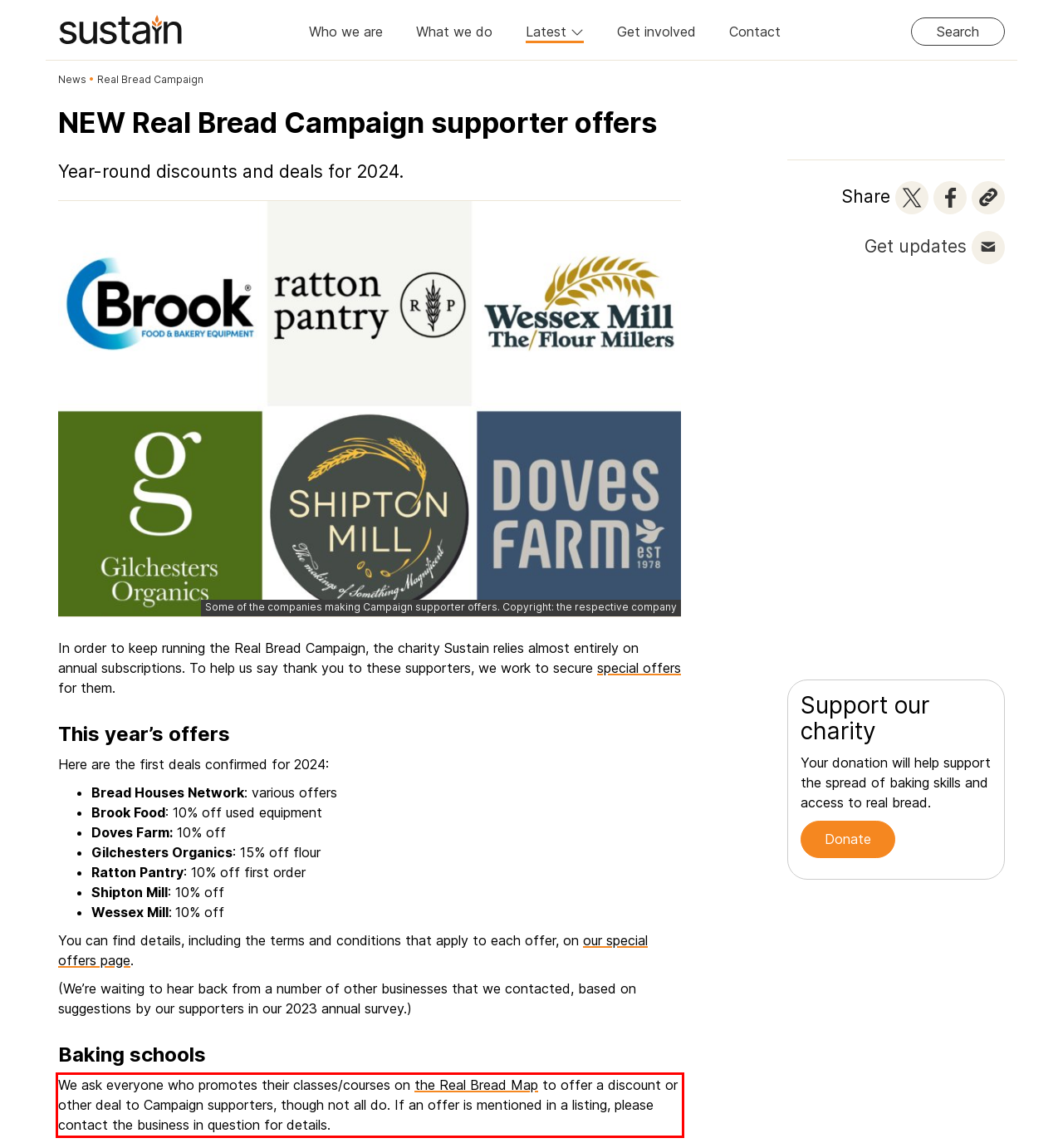Identify the text within the red bounding box on the webpage screenshot and generate the extracted text content.

We ask everyone who promotes their classes/courses on the Real Bread Map to offer a discount or other deal to Campaign supporters, though not all do. If an offer is mentioned in a listing, please contact the business in question for details.